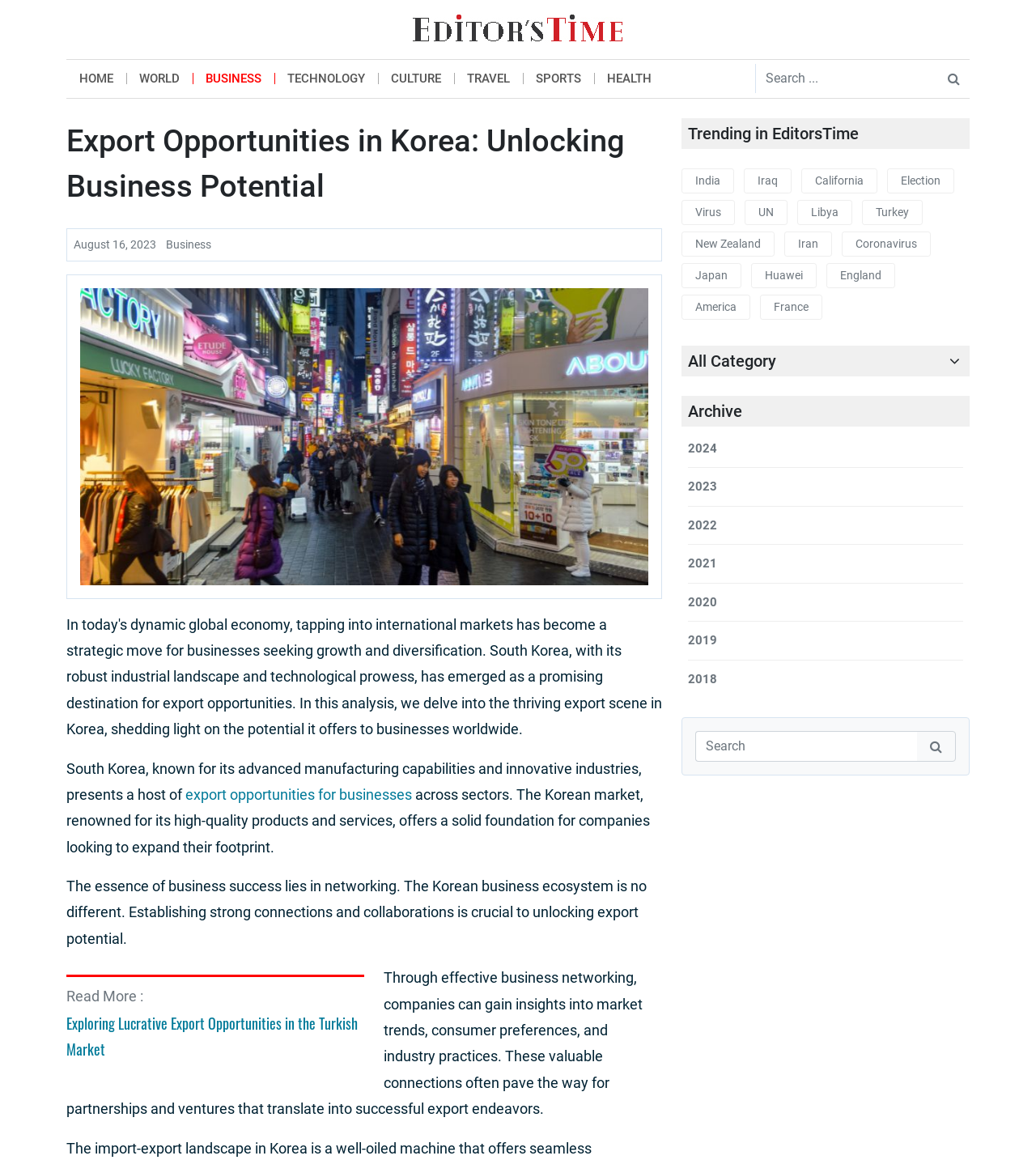Write a detailed summary of the webpage.

The webpage is about export opportunities in Korea, with a focus on unlocking business potential. At the top left, there is a logo, and next to it, a navigation menu with links to different sections, including HOME, WORLD, BUSINESS, TECHNOLOGY, CULTURE, TRAVEL, SPORTS, and HEALTH. On the right side of the navigation menu, there is a search bar with a magnifying glass icon.

Below the navigation menu, there is a heading that reads "Export Opportunities in Korea: Unlocking Business Potential." Next to the heading, there is a timestamp indicating the date "August 16, 2023." Below the timestamp, there is a link to a BUSINESS section.

The main content of the webpage is divided into two columns. The left column features a large image with a caption "Export Opportunities in Korea: Unlocking Business Potential." Below the image, there is a block of text that describes the benefits of doing business in South Korea, including its advanced manufacturing capabilities and innovative industries. The text also mentions the importance of networking in the Korean business ecosystem.

The right column features a section titled "Trending in EditorsTime," which lists various news topics, including countries like India, Iraq, and Turkey, as well as topics like elections, viruses, and international organizations. Below this section, there is an archive section that lists links to different years, from 2018 to 2024.

At the bottom of the right column, there is a search bar with a magnifying glass icon, similar to the one at the top. Overall, the webpage provides an overview of the export opportunities in Korea and offers resources for businesses looking to expand their footprint in the country.